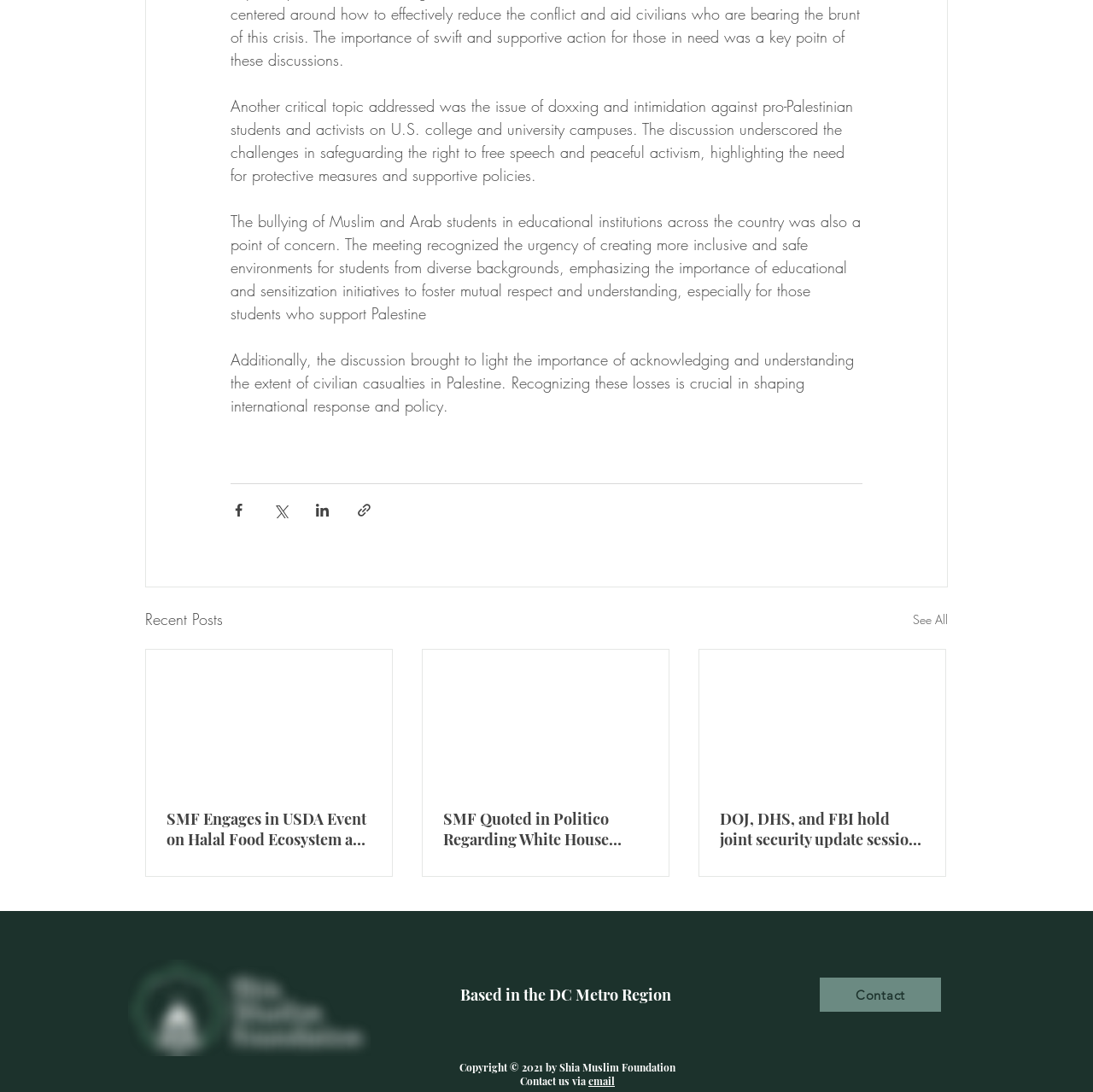Bounding box coordinates are given in the format (top-left x, top-left y, bottom-right x, bottom-right y). All values should be floating point numbers between 0 and 1. Provide the bounding box coordinate for the UI element described as: See All

[0.835, 0.556, 0.867, 0.579]